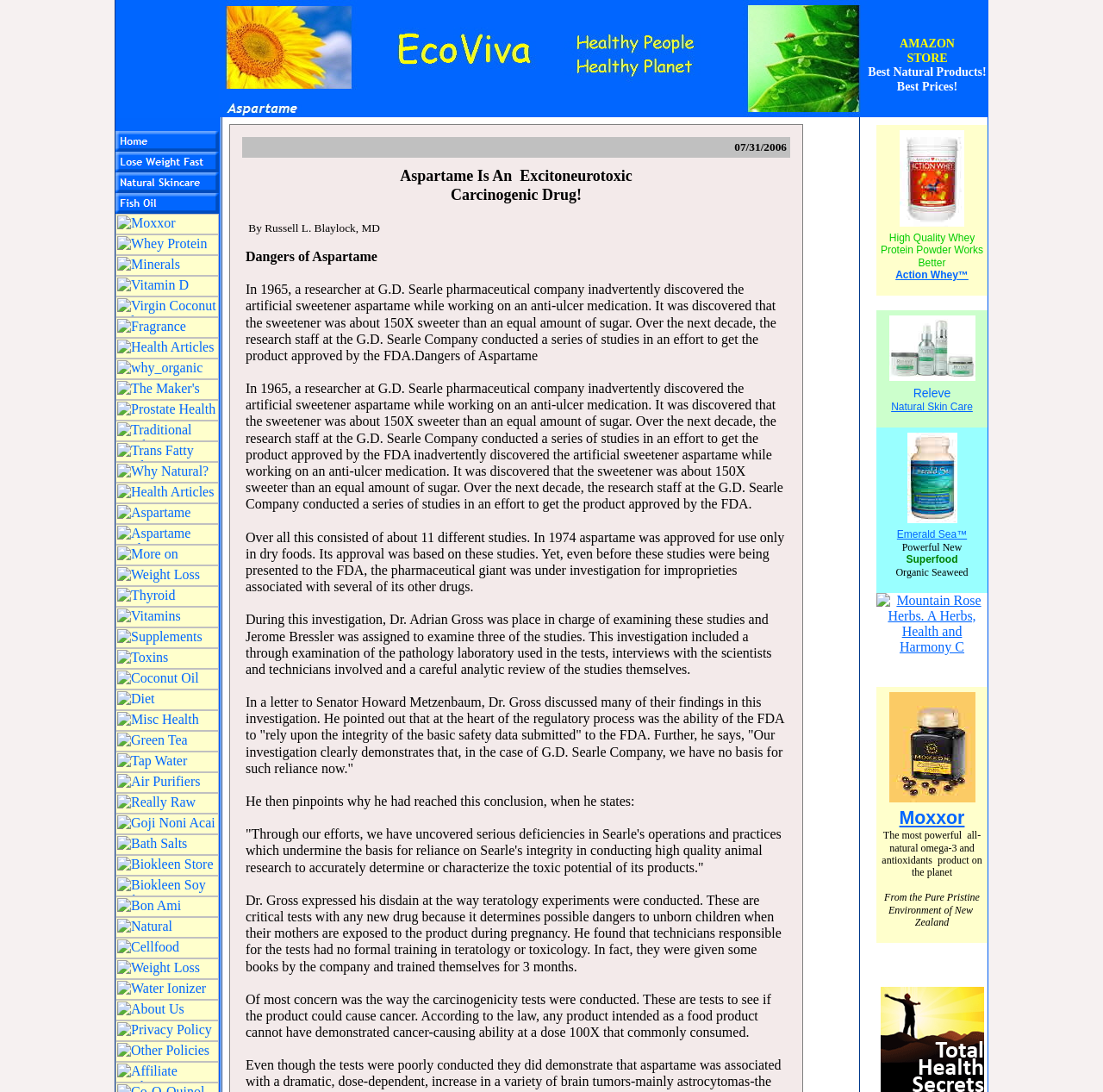Show the bounding box coordinates of the region that should be clicked to follow the instruction: "Explore Health Articles."

[0.105, 0.317, 0.198, 0.331]